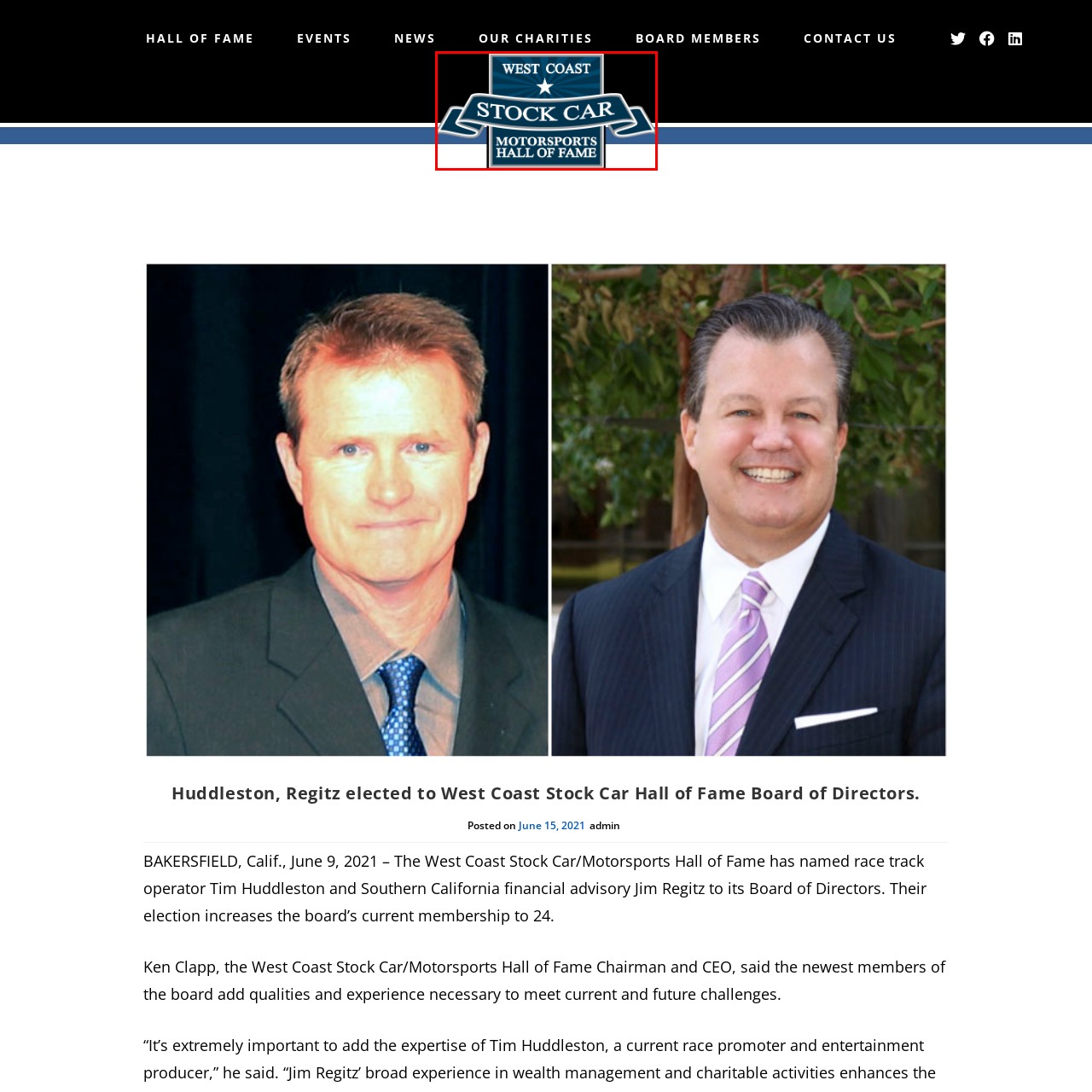What is the shape of the background of the emblem?
Observe the section of the image outlined in red and answer concisely with a single word or phrase.

Starburst